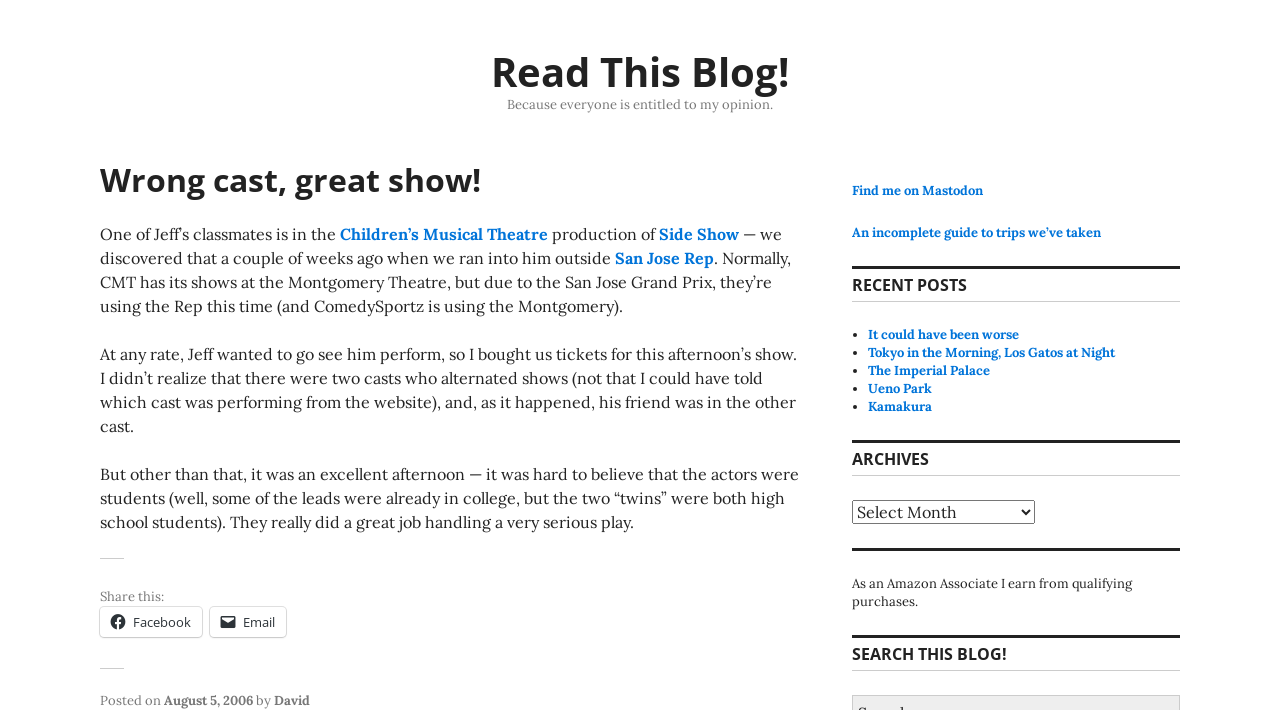Pinpoint the bounding box coordinates for the area that should be clicked to perform the following instruction: "Click on the 'Read This Blog!' link".

[0.384, 0.062, 0.616, 0.139]